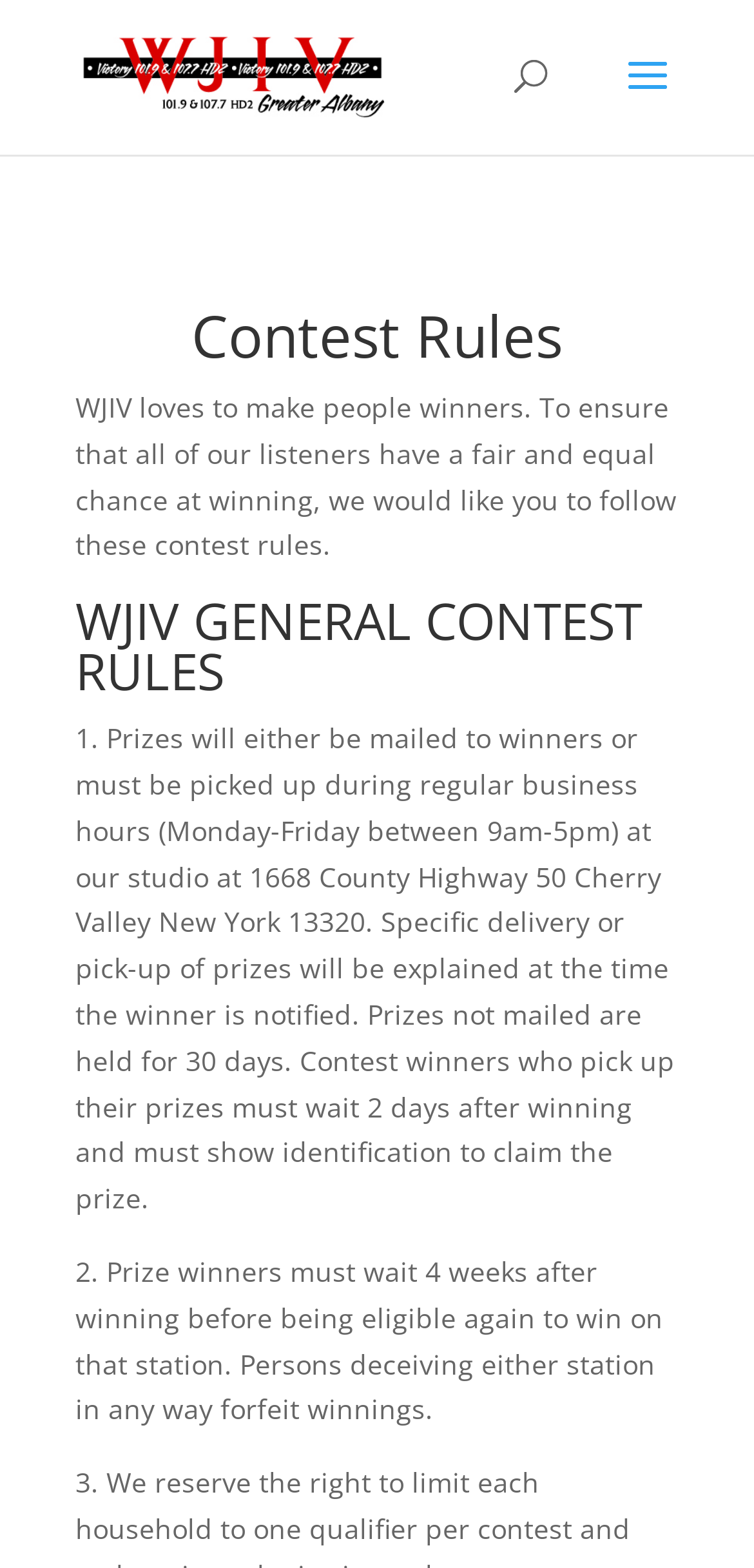Based on the element description: "alt="WJIV"", identify the bounding box coordinates for this UI element. The coordinates must be four float numbers between 0 and 1, listed as [left, top, right, bottom].

[0.11, 0.035, 0.51, 0.059]